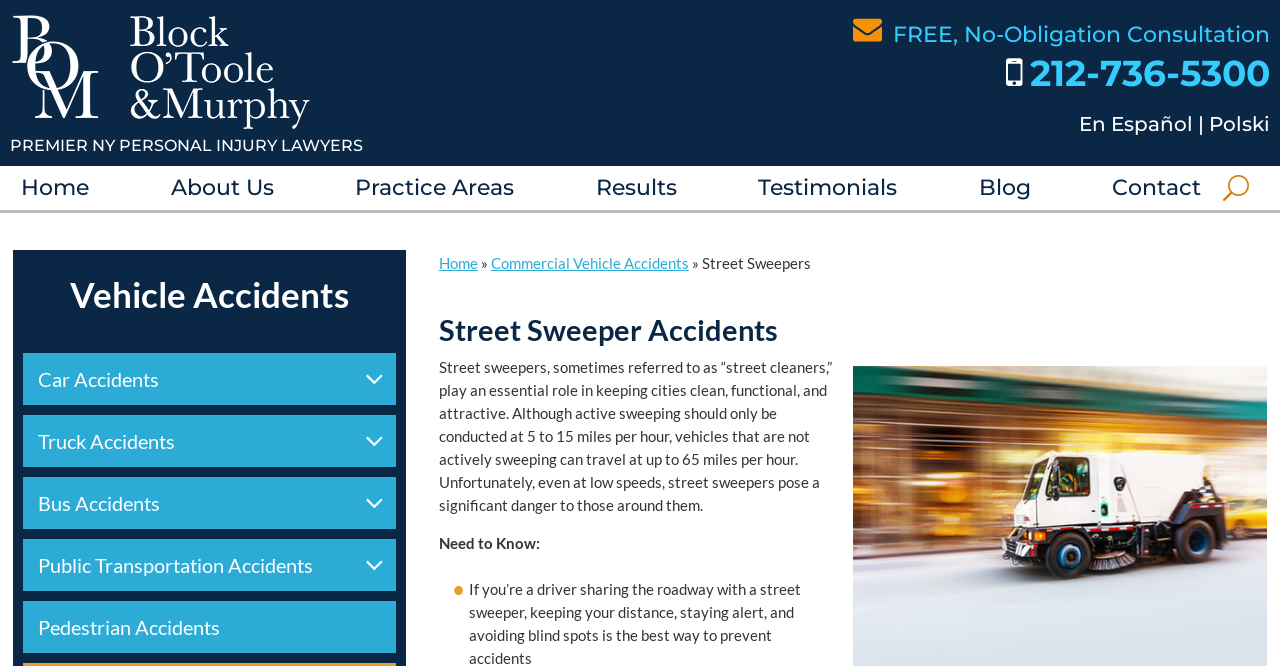Please answer the following question using a single word or phrase: 
What is the language option available on this webpage?

En Español, Polski